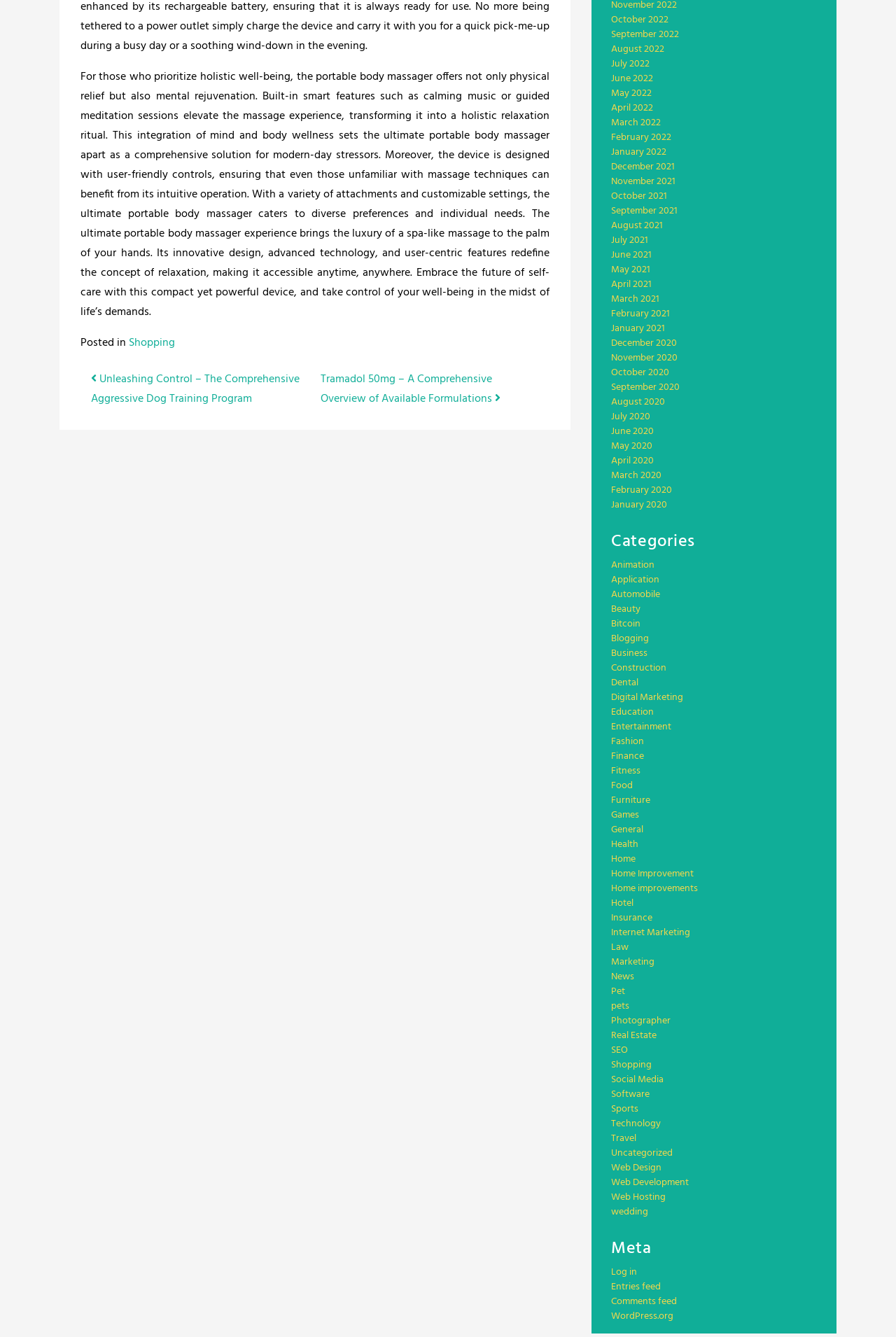Based on the element description "Application", predict the bounding box coordinates of the UI element.

[0.682, 0.428, 0.736, 0.44]